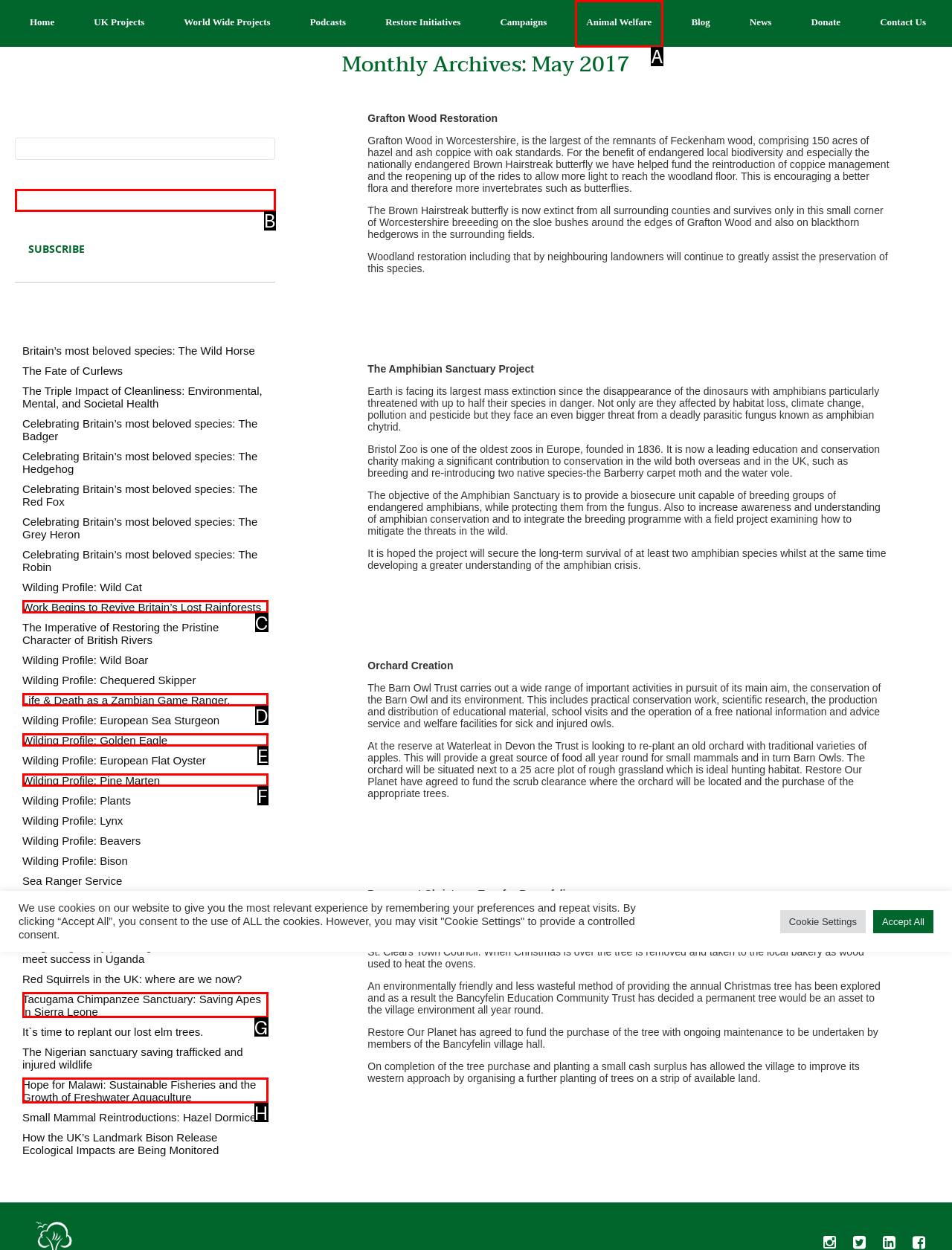From the given choices, identify the element that matches: parent_node: Email* name="esfpx_email"
Answer with the letter of the selected option.

B